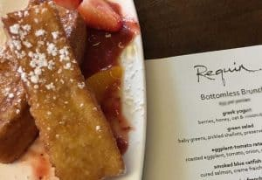What is featured in the 'Bottomless Brunch'?
Answer the question with detailed information derived from the image.

According to the caption, the 'Bottomless Brunch' menu features a variety of tempting choices, including yogurt, fresh salads, and more, which suggests that it offers a range of options.